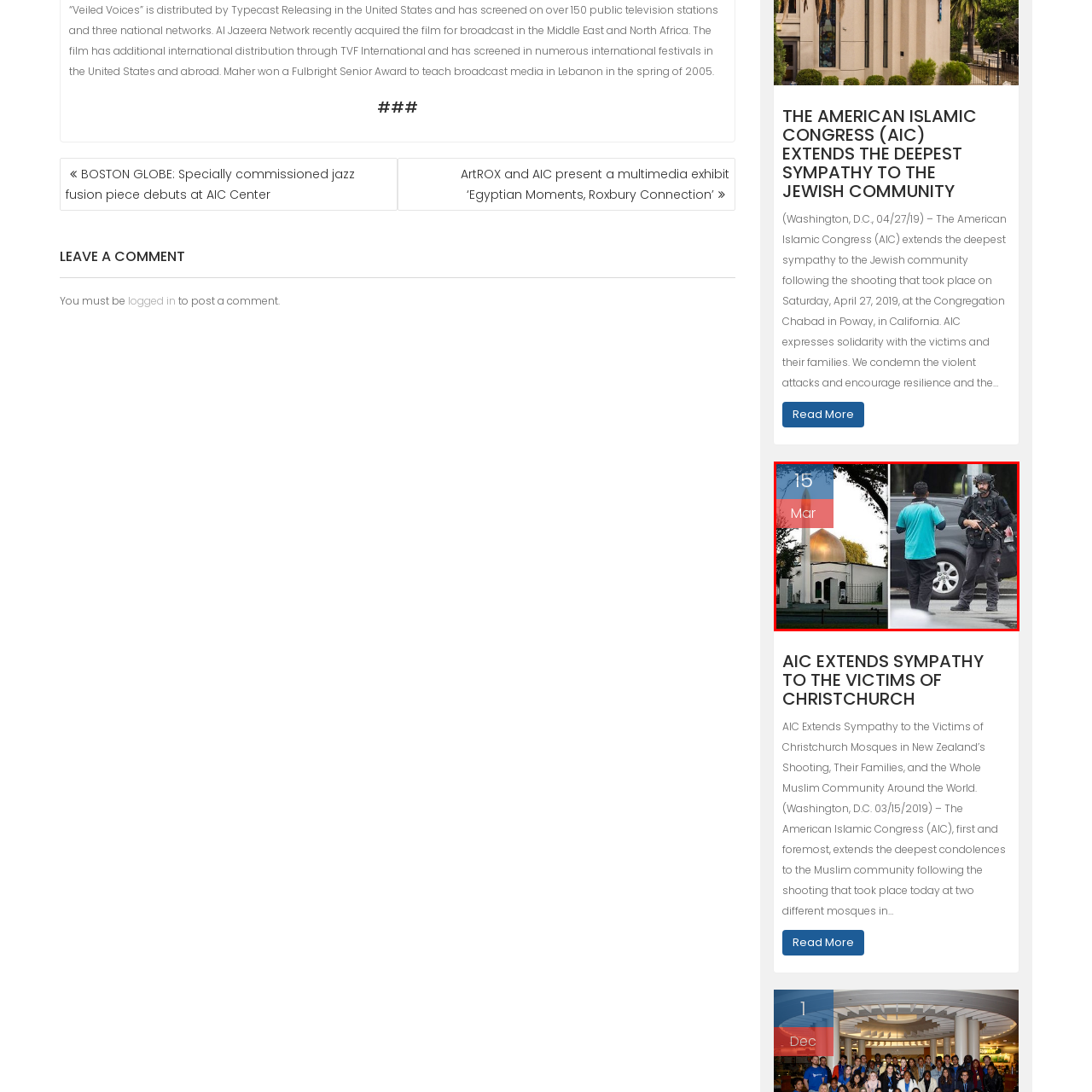Examine the image inside the red outline, What is the law enforcement officer holding?
 Answer with a single word or phrase.

a firearm